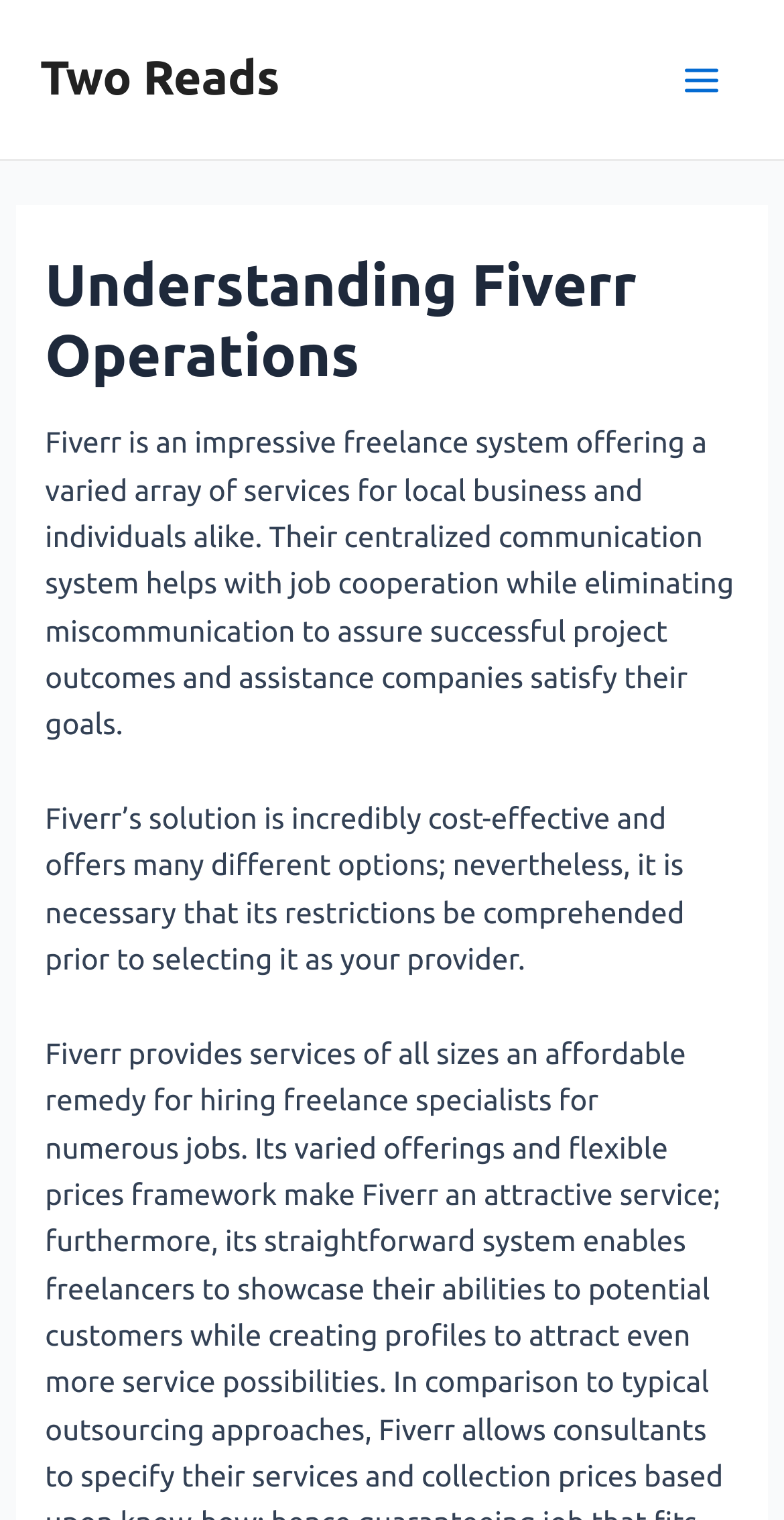What is the benefit of using Fiverr's solution?
By examining the image, provide a one-word or phrase answer.

Cost-effective